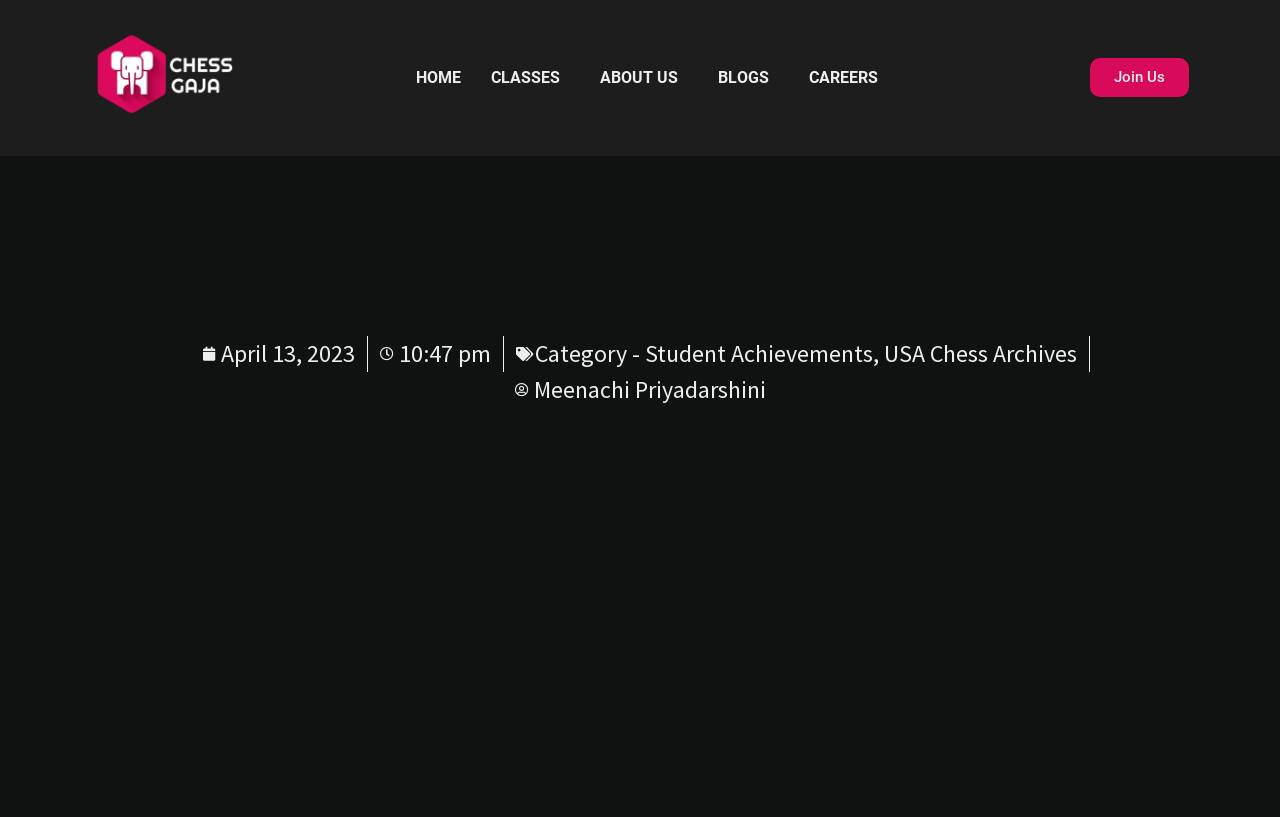Who is the author of the article?
Using the information from the image, answer the question thoroughly.

I found the author of the article by looking at the link 'Meenachi Priyadarshini', which suggests that it is the author of the article.